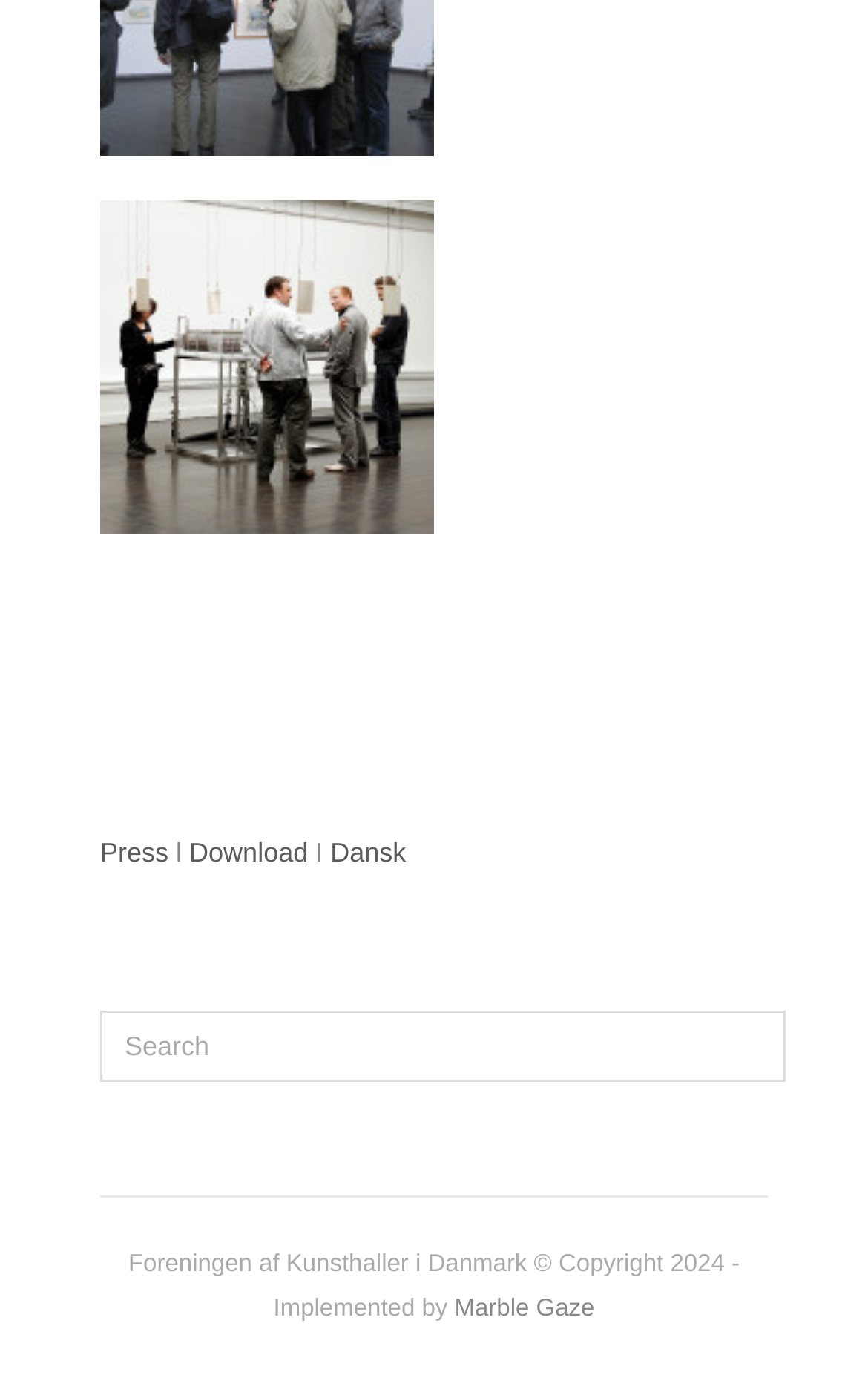Identify the bounding box coordinates for the UI element that matches this description: "Marble Gaze".

[0.524, 0.927, 0.685, 0.946]